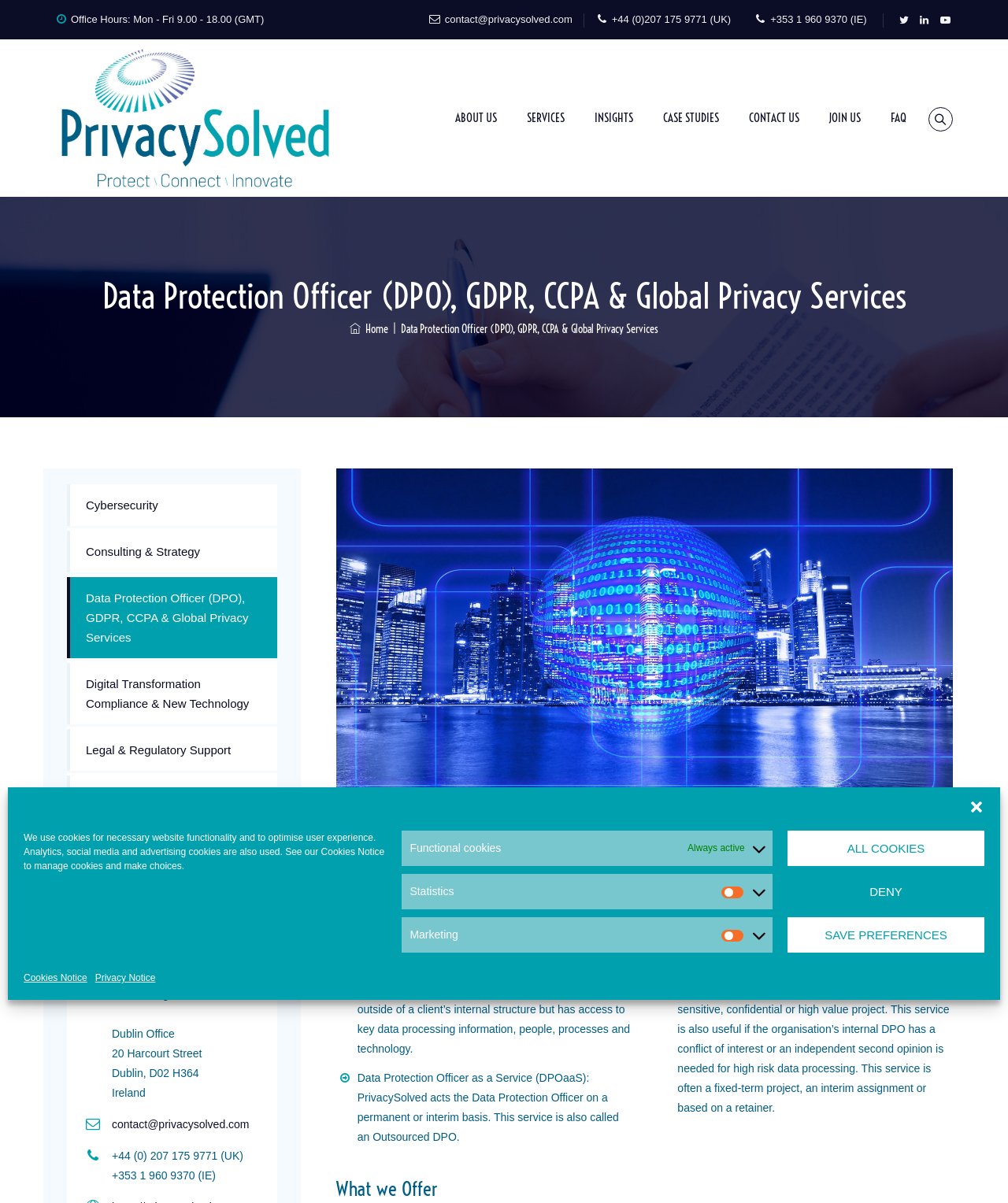Identify the bounding box coordinates for the element you need to click to achieve the following task: "Click the 'DENY' button". The coordinates must be four float values ranging from 0 to 1, formatted as [left, top, right, bottom].

[0.781, 0.726, 0.977, 0.756]